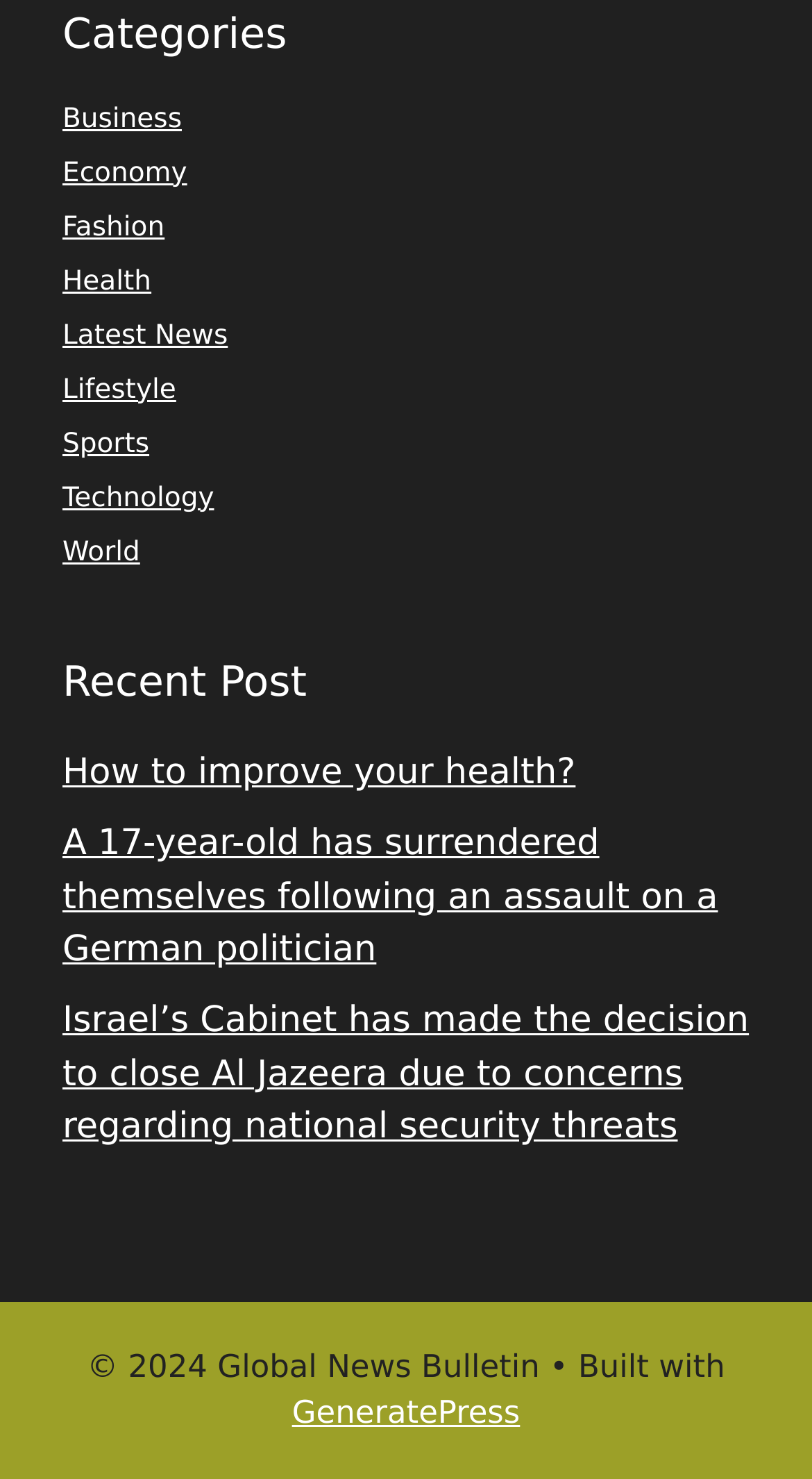Specify the bounding box coordinates of the area that needs to be clicked to achieve the following instruction: "Read the recent post about health".

[0.077, 0.509, 0.709, 0.537]